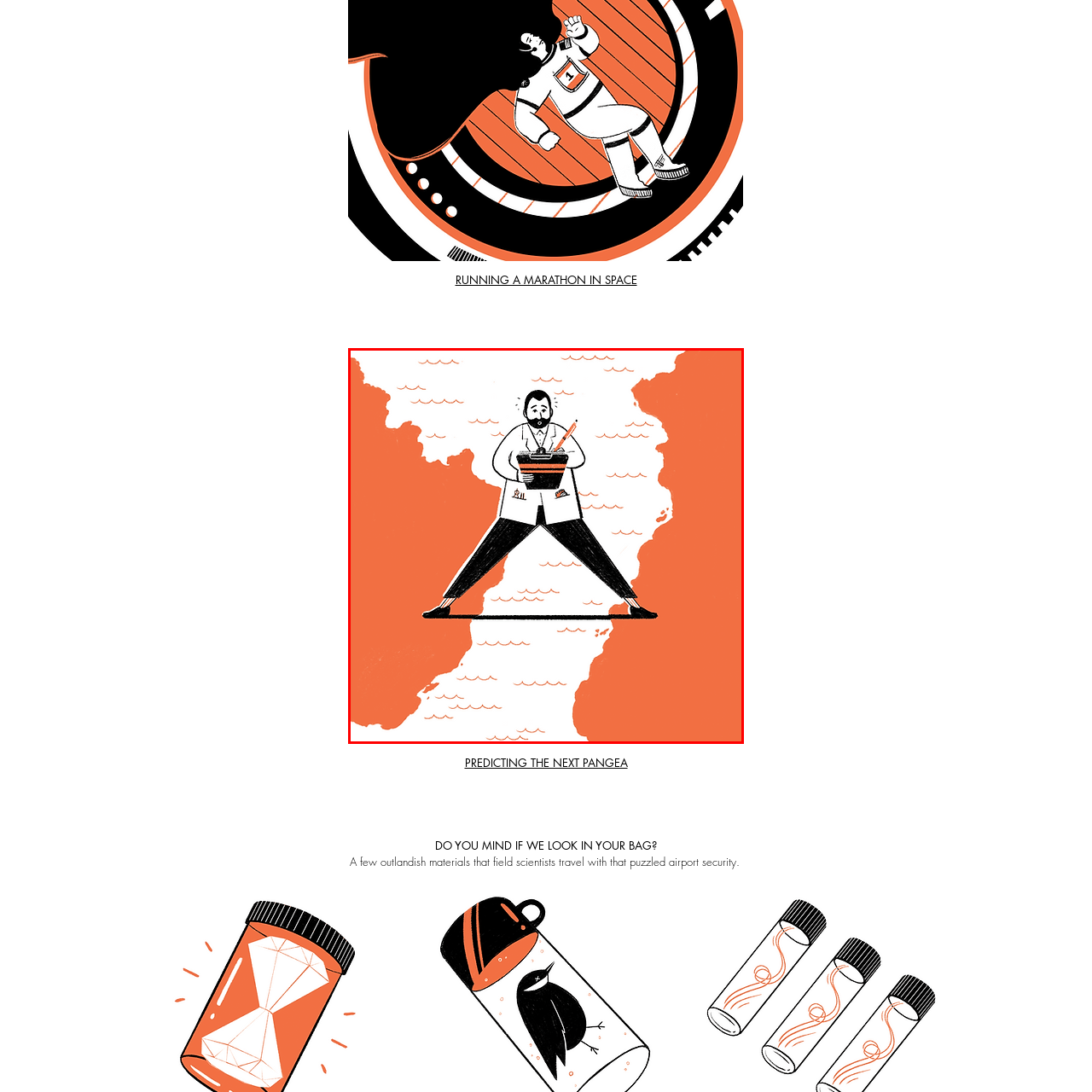What is the scientist holding in one hand?
Look at the image inside the red bounding box and craft a detailed answer using the visual details you can see.

The scientist is holding a container filled with scientific tools, which suggests that they are equipped with the necessary instruments to conduct their research and experiments.